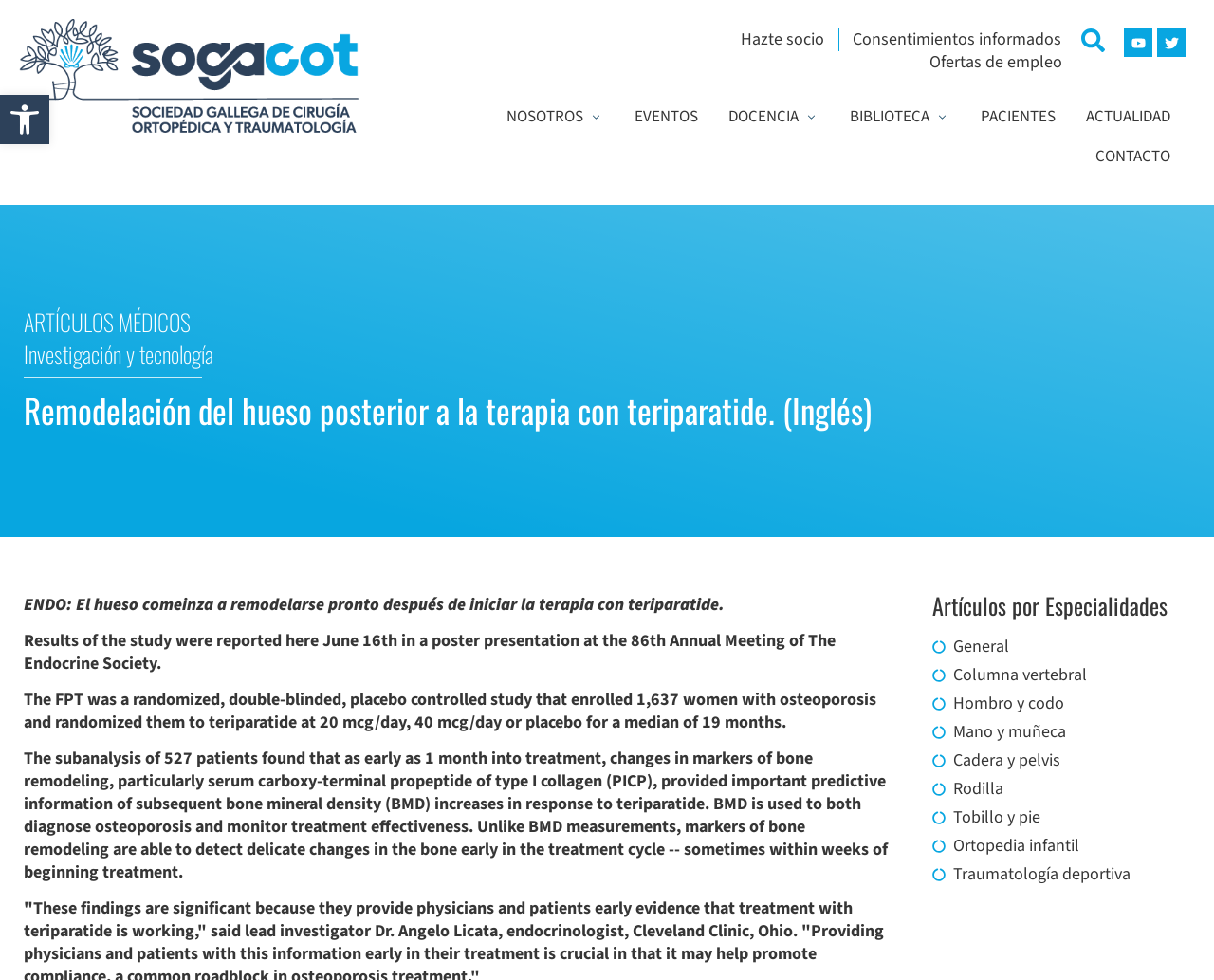Create a detailed narrative of the webpage’s visual and textual elements.

This webpage is about the Sociedad Gallega de Cirugía Ortopédica y Traumatología (SOGACOT) and appears to be a medical article or research study. At the top, there is a button to open an accessibility toolbar, accompanied by an image. Below this, there are several links to different sections of the website, including "Hazte socio", "Consentimientos informados", "Ofertas de empleo", and social media links.

On the left side, there is a navigation menu with several options, including "NOSOTROS", "EVENTOS", "DOCENCIA", "BIBLIOTECA", "PACIENTES", "ACTUALIDAD", and "CONTACTO". Each of these options has a corresponding button with an image.

The main content of the webpage is divided into several sections. The first section has three headings: "ARTÍCULOS MÉDICOS", "Investigación y tecnología", and "Remodelación del hueso posterior a la terapia con teriparatide. (Inglés)". Below these headings, there are four paragraphs of text discussing a study on bone remodeling after therapy with teriparatide.

The next section has a heading "Artículos por Especialidades" and lists several links to articles categorized by medical specialties, such as "General", "Columna vertebral", "Hombro y codo", and others.

Overall, the webpage appears to be a medical research article or study, with a focus on bone remodeling and orthopedic surgery.